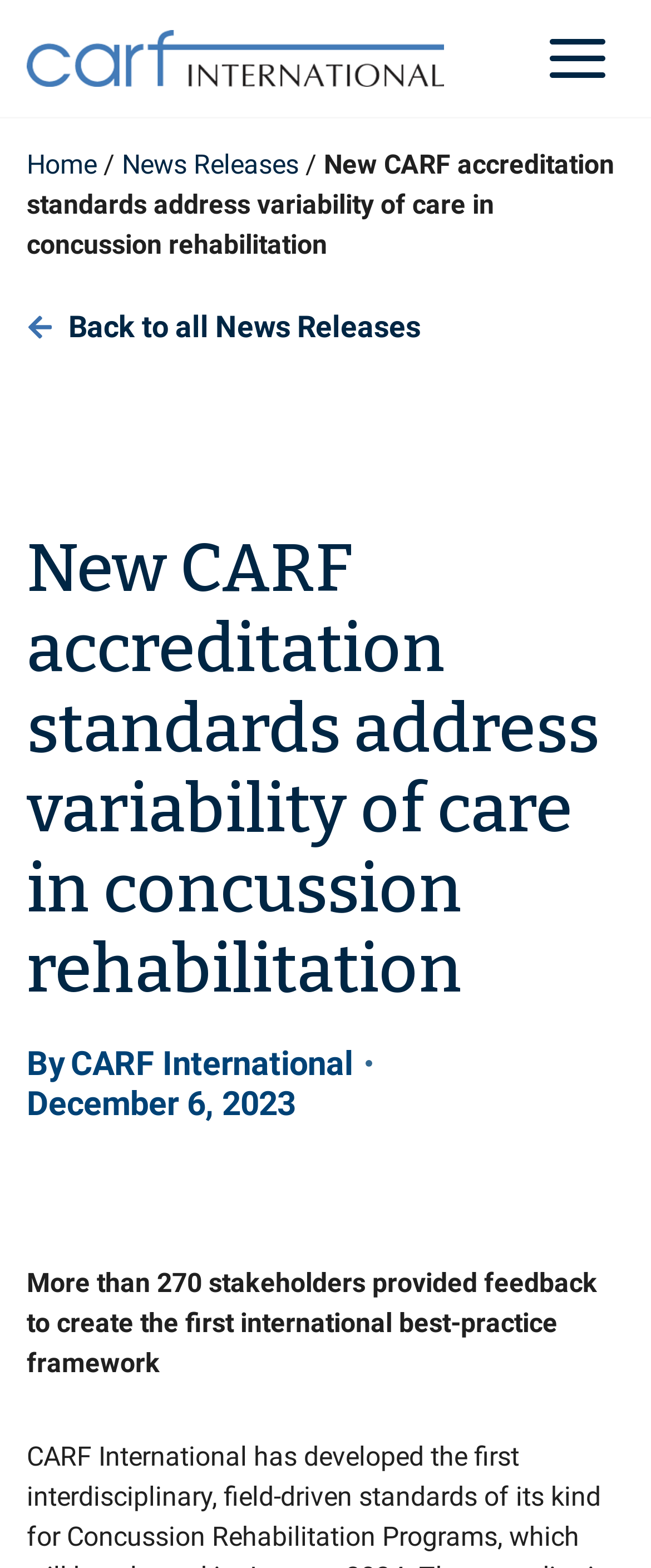Provide the bounding box coordinates, formatted as (top-left x, top-left y, bottom-right x, bottom-right y), with all values being floating point numbers between 0 and 1. Identify the bounding box of the UI element that matches the description: Back to all News Releases

[0.041, 0.186, 0.692, 0.252]